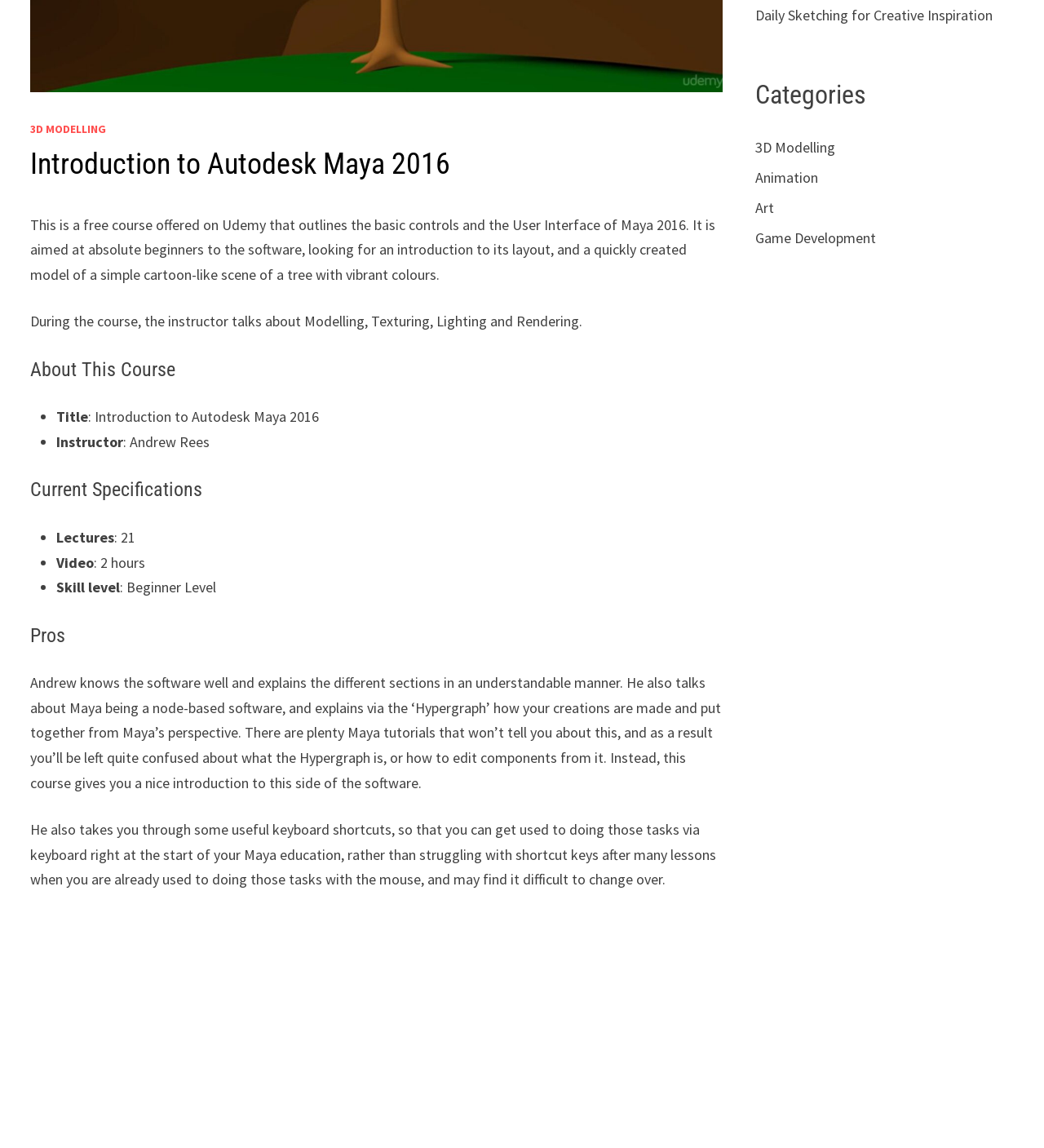Identify the bounding box for the UI element described as: "Daily Sketching for Creative Inspiration". The coordinates should be four float numbers between 0 and 1, i.e., [left, top, right, bottom].

[0.723, 0.005, 0.95, 0.021]